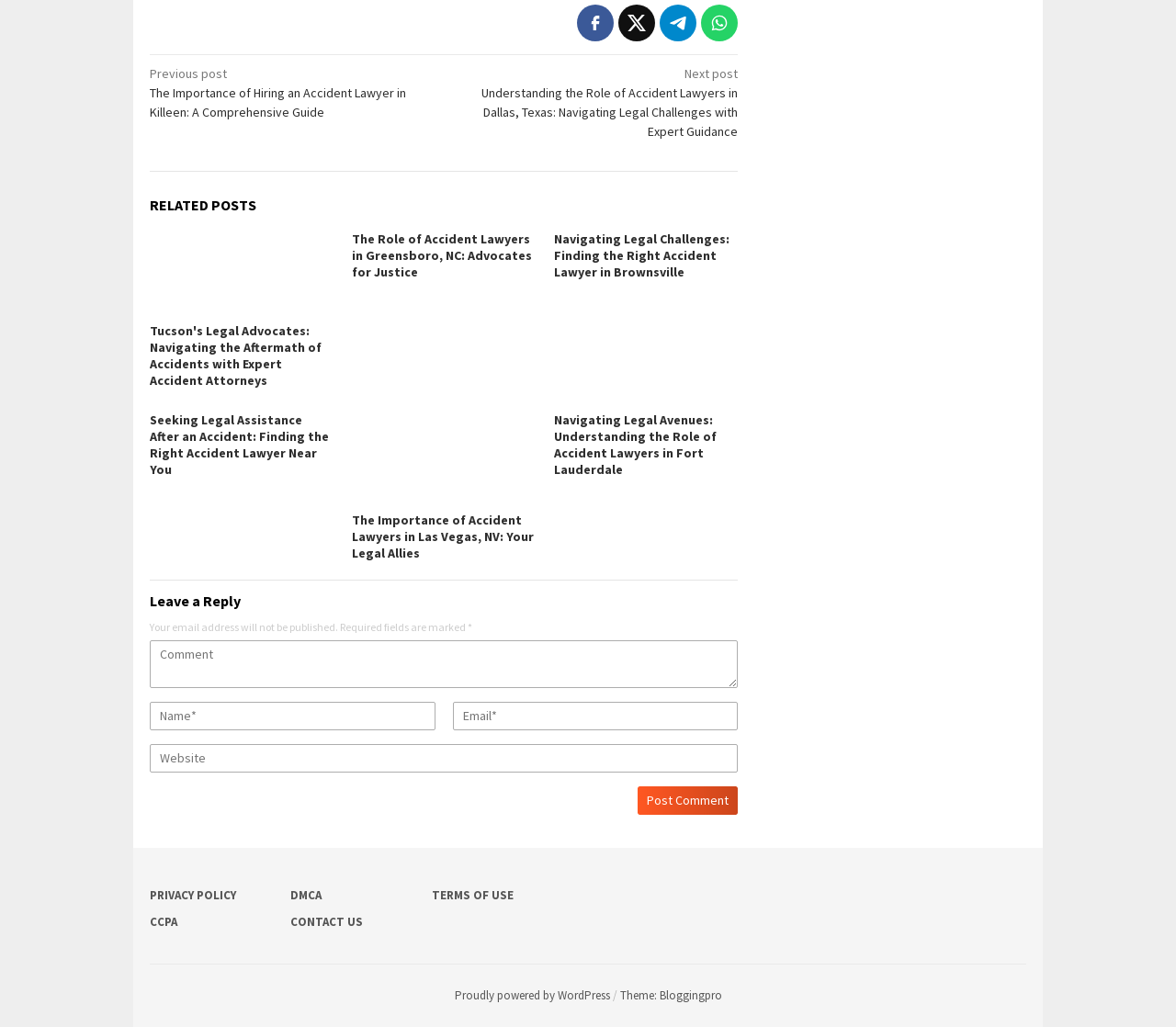Determine the bounding box coordinates of the clickable element to achieve the following action: 'Share this'. Provide the coordinates as four float values between 0 and 1, formatted as [left, top, right, bottom].

[0.491, 0.004, 0.522, 0.04]